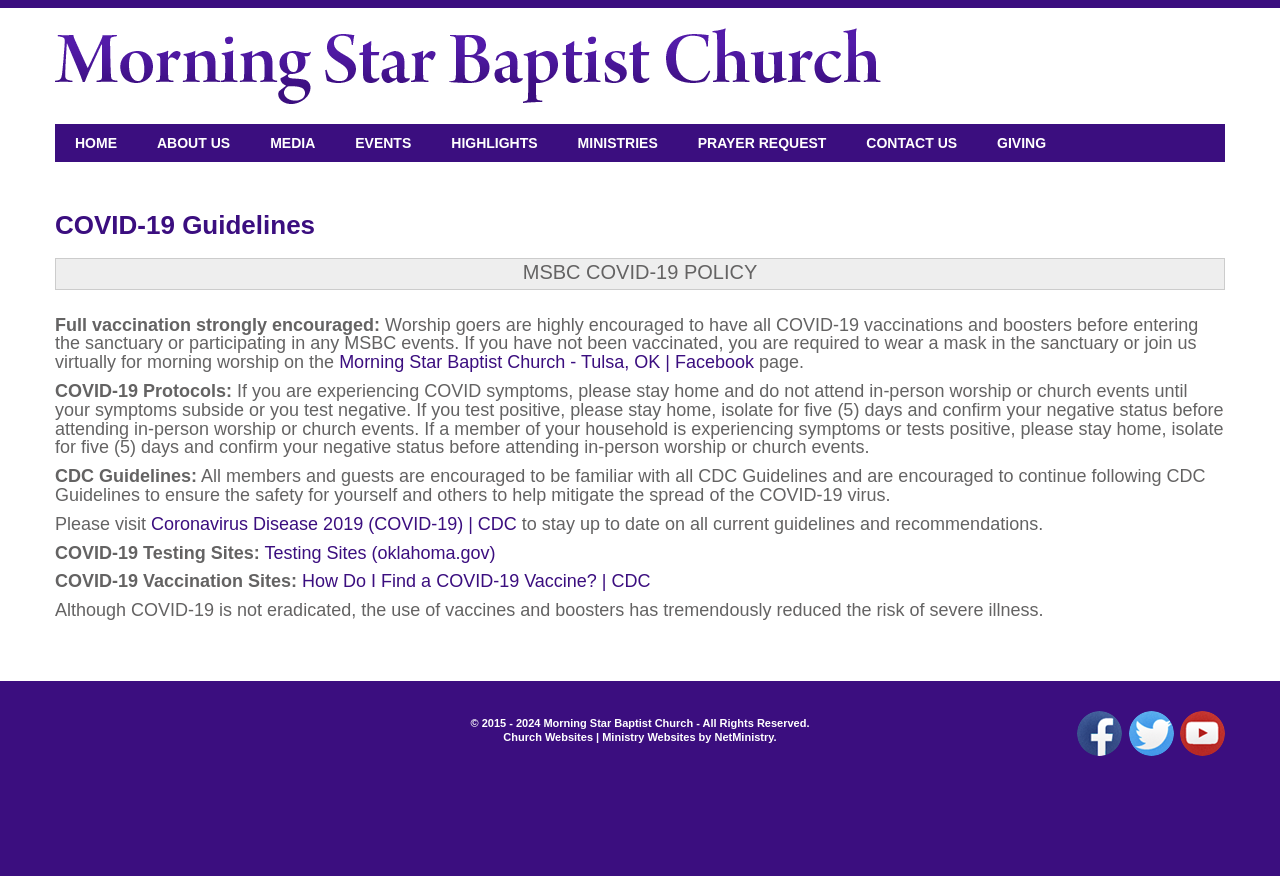Find the bounding box coordinates of the element to click in order to complete the given instruction: "Check the Church's Twitter page."

[0.879, 0.828, 0.917, 0.844]